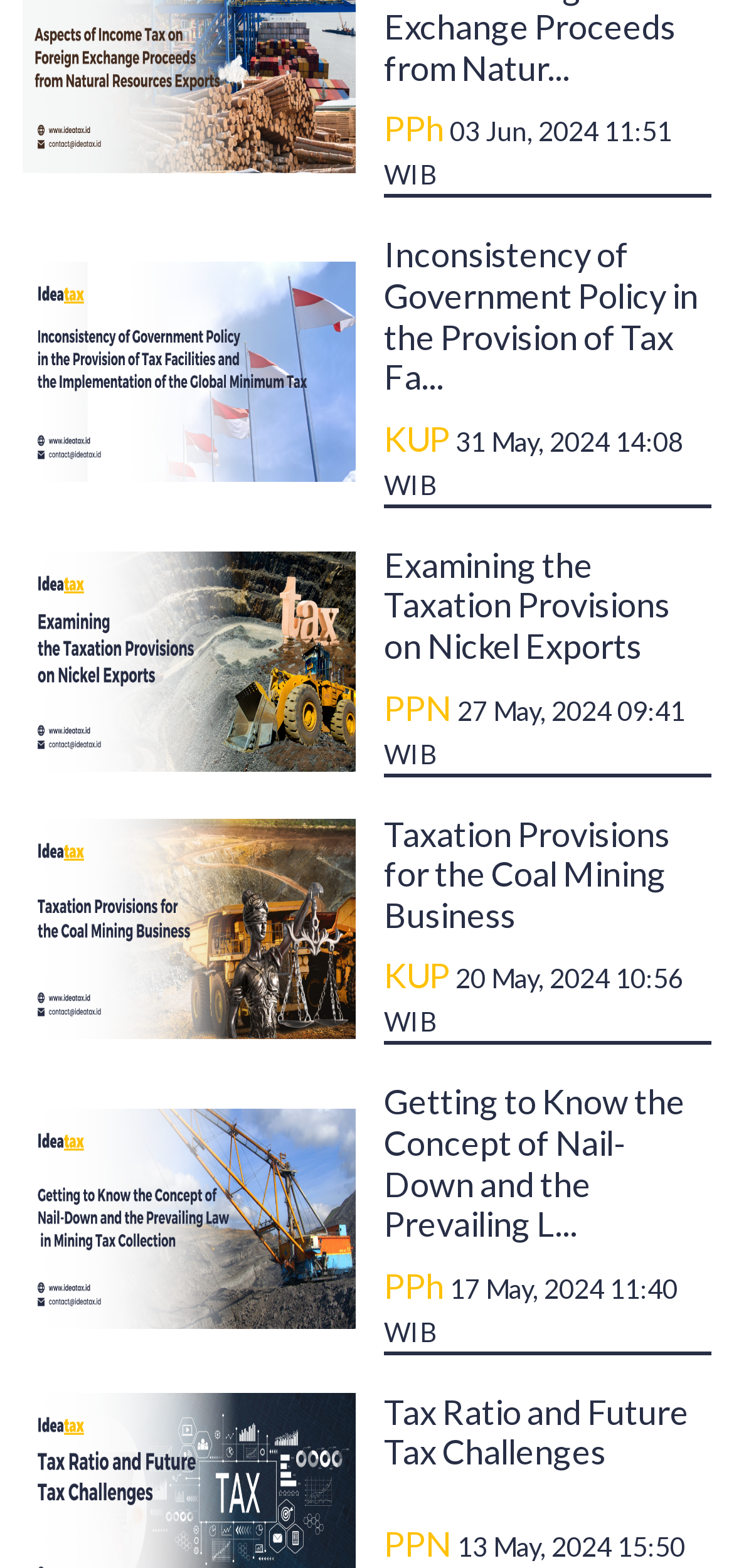Look at the image and write a detailed answer to the question: 
What is the date of the second article?

I looked at the StaticText element with the text '31 May, 2024 14:08 WIB' and determined that it corresponds to the date of the second article.